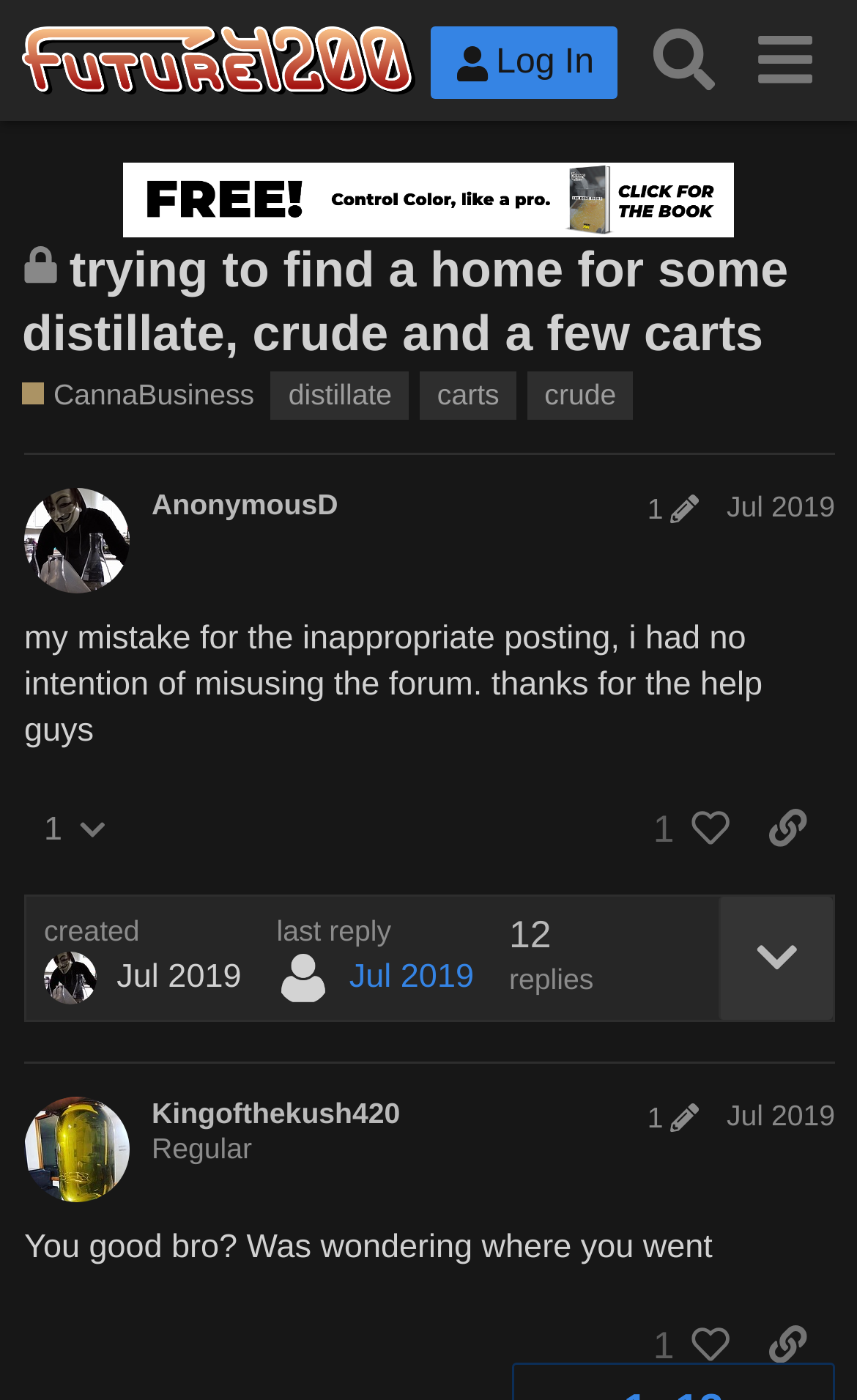Pinpoint the bounding box coordinates for the area that should be clicked to perform the following instruction: "Log in to the forum".

[0.502, 0.02, 0.721, 0.071]